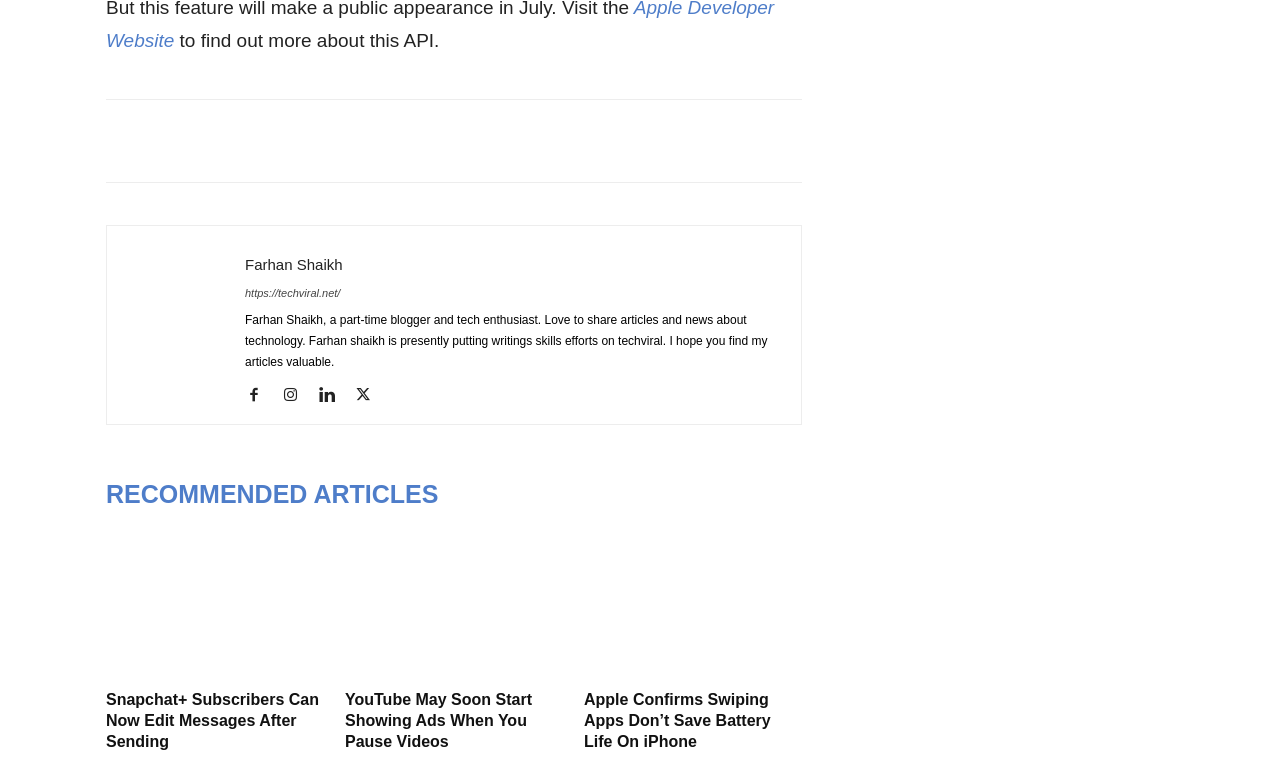Could you provide the bounding box coordinates for the portion of the screen to click to complete this instruction: "Learn more about Farhan Shaikh"?

[0.191, 0.333, 0.268, 0.355]